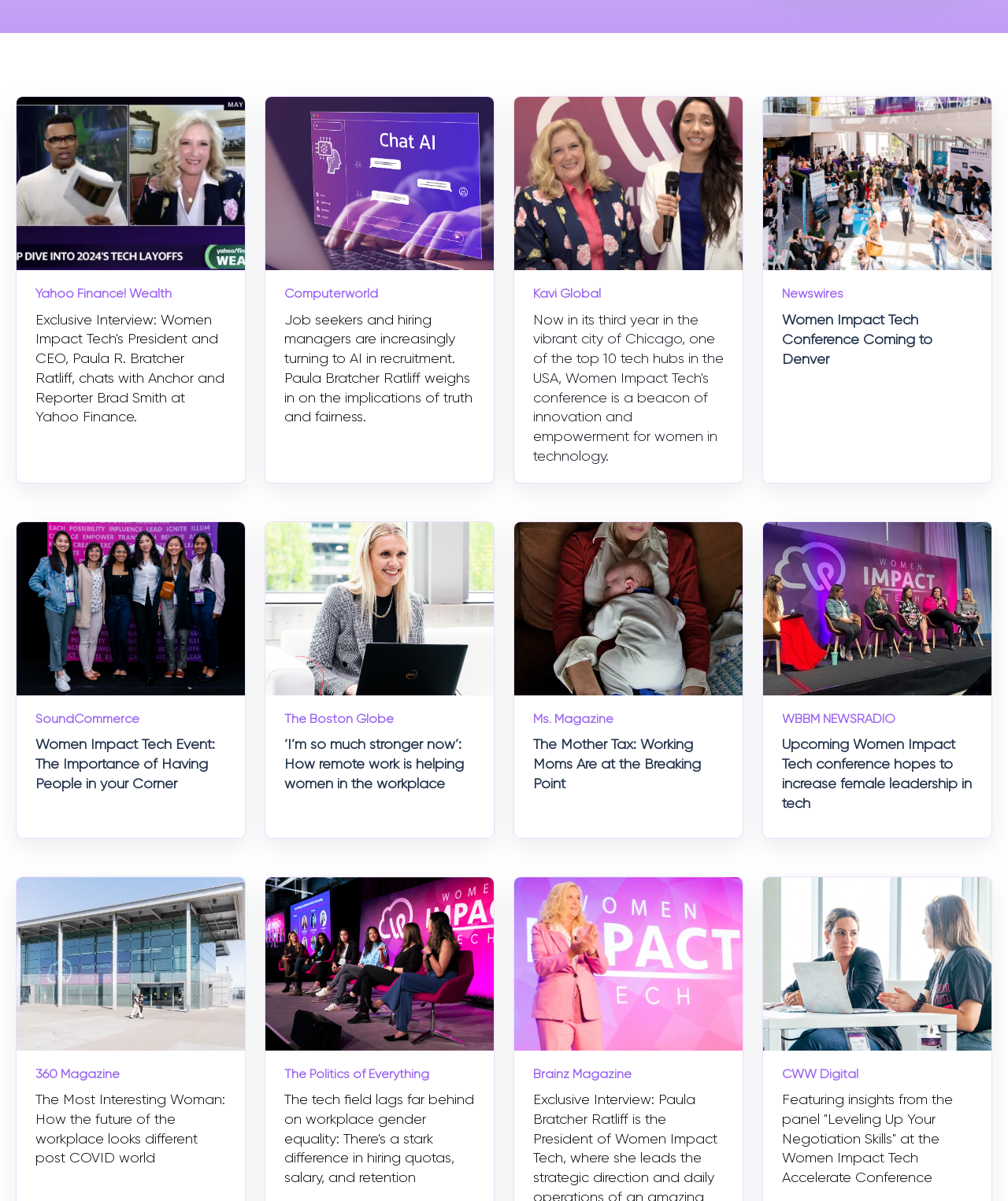Identify the bounding box coordinates of the clickable region required to complete the instruction: "Enter your message". The coordinates should be given as four float numbers within the range of 0 and 1, i.e., [left, top, right, bottom].

None